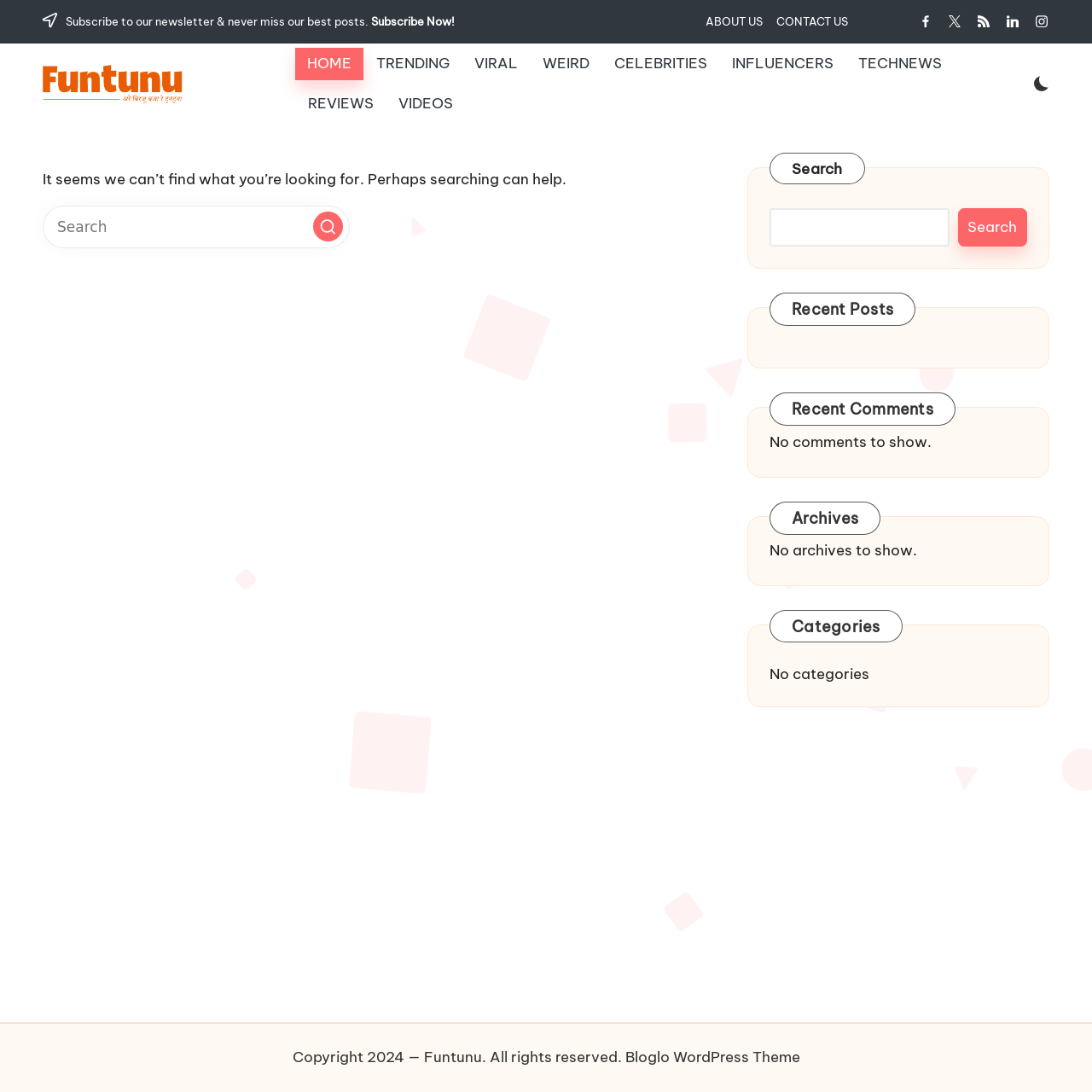Determine the bounding box coordinates (top-left x, top-left y, bottom-right x, bottom-right y) of the UI element described in the following text: INFLUENCERS

[0.659, 0.044, 0.774, 0.073]